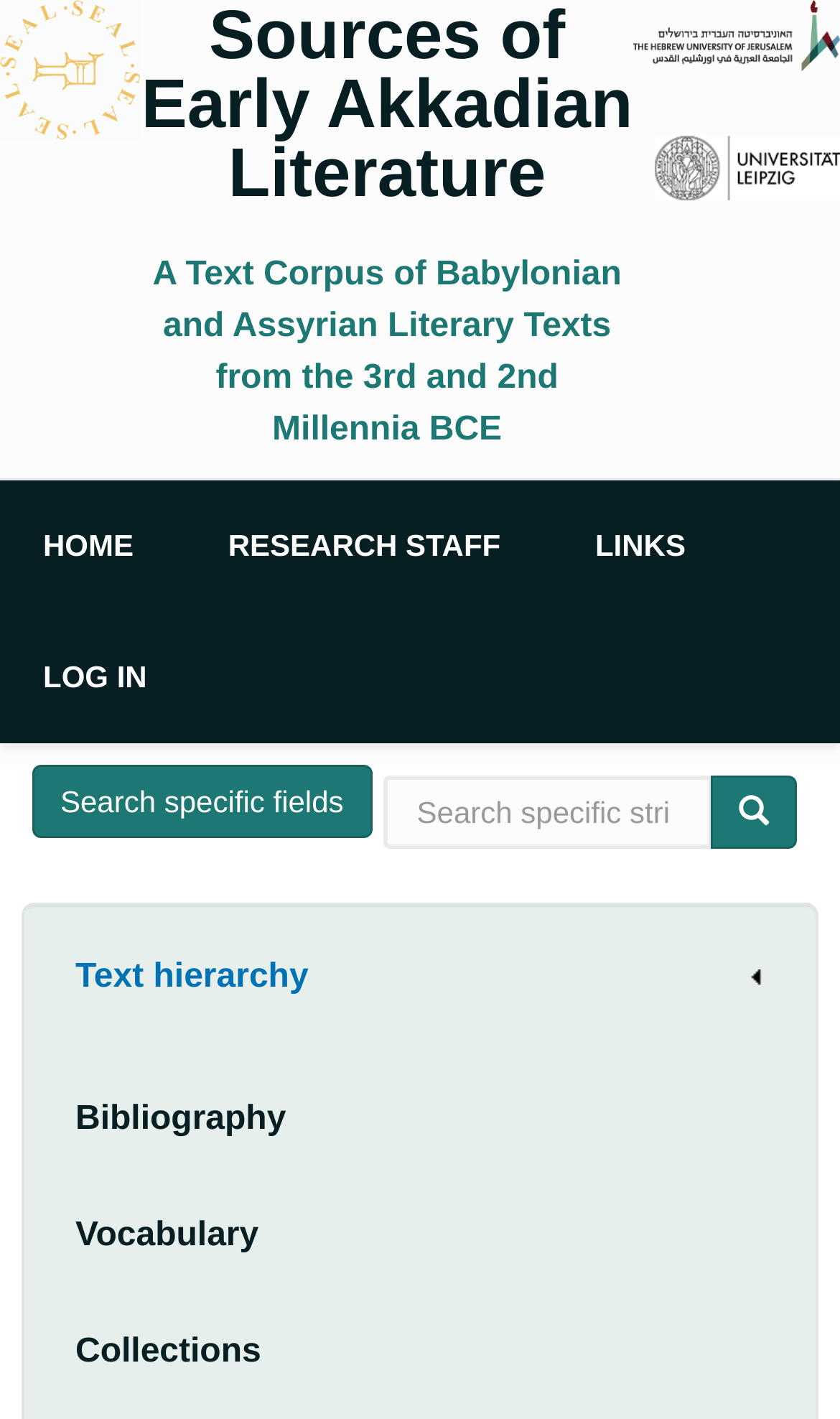How many links are there in the 'Main navigation' menu?
Observe the image and answer the question with a one-word or short phrase response.

3